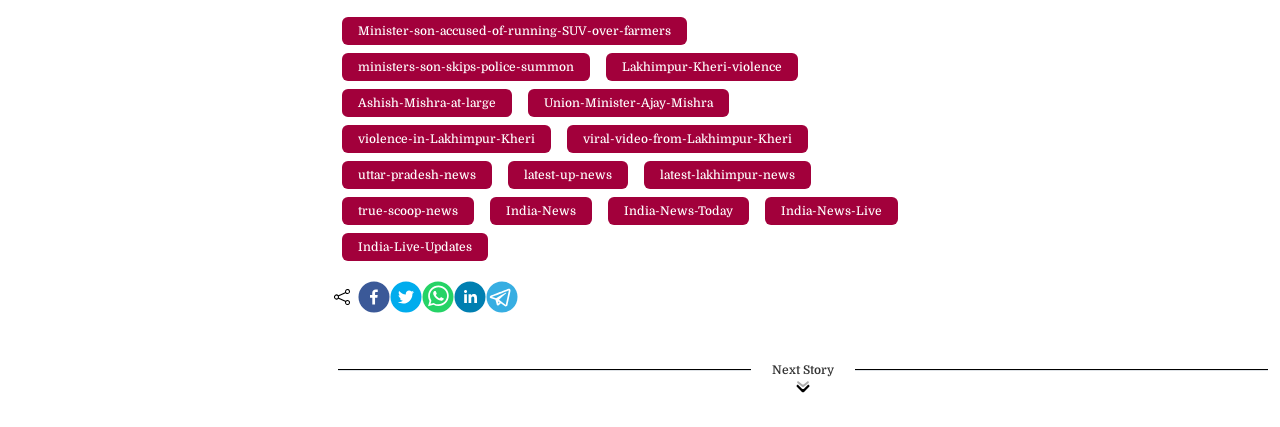Please determine the bounding box coordinates, formatted as (top-left x, top-left y, bottom-right x, bottom-right y), with all values as floating point numbers between 0 and 1. Identify the bounding box of the region described as: uttar-pradesh-news

[0.264, 0.39, 0.388, 0.427]